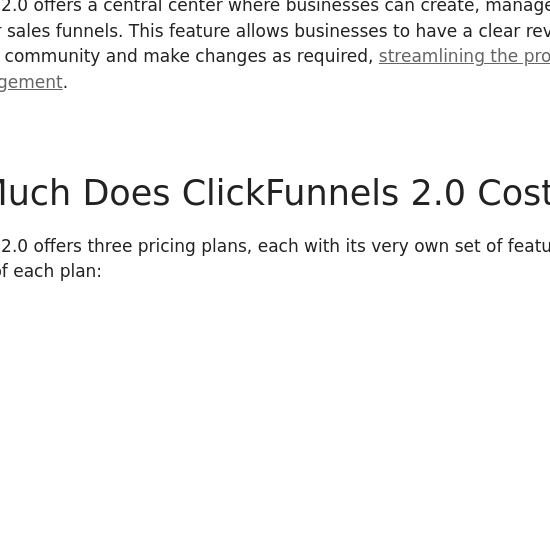Describe all the important aspects and features visible in the image.

The image highlights the pricing plans for ClickFunnels 2.0, an all-in-one platform designed to help businesses create and manage their sales funnels efficiently. Positioned prominently is the heading "How Much Does ClickFunnels 2.0 Cost?", signaling a detailed overview of the available options. Below it, there is a brief introduction emphasizing that ClickFunnels 2.0 offers three distinct pricing plans, each tailored with unique features aimed at streamlining funnel management. This informational context prepares users to explore the specific details regarding costs and features of the plans that follow, enhancing their understanding of the service and its value proposition.